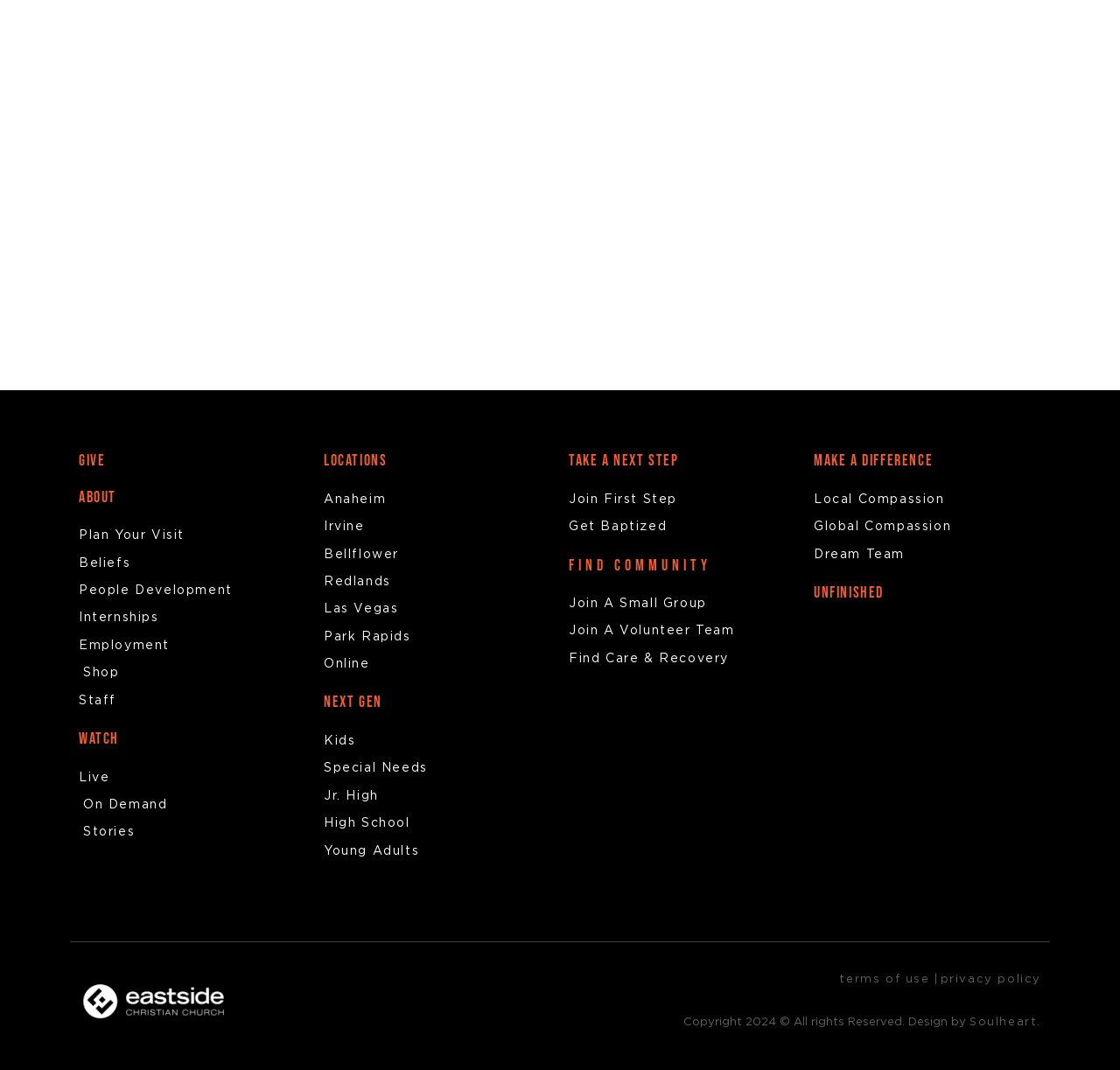Answer the following query with a single word or phrase:
Who designed the website?

Soulheart